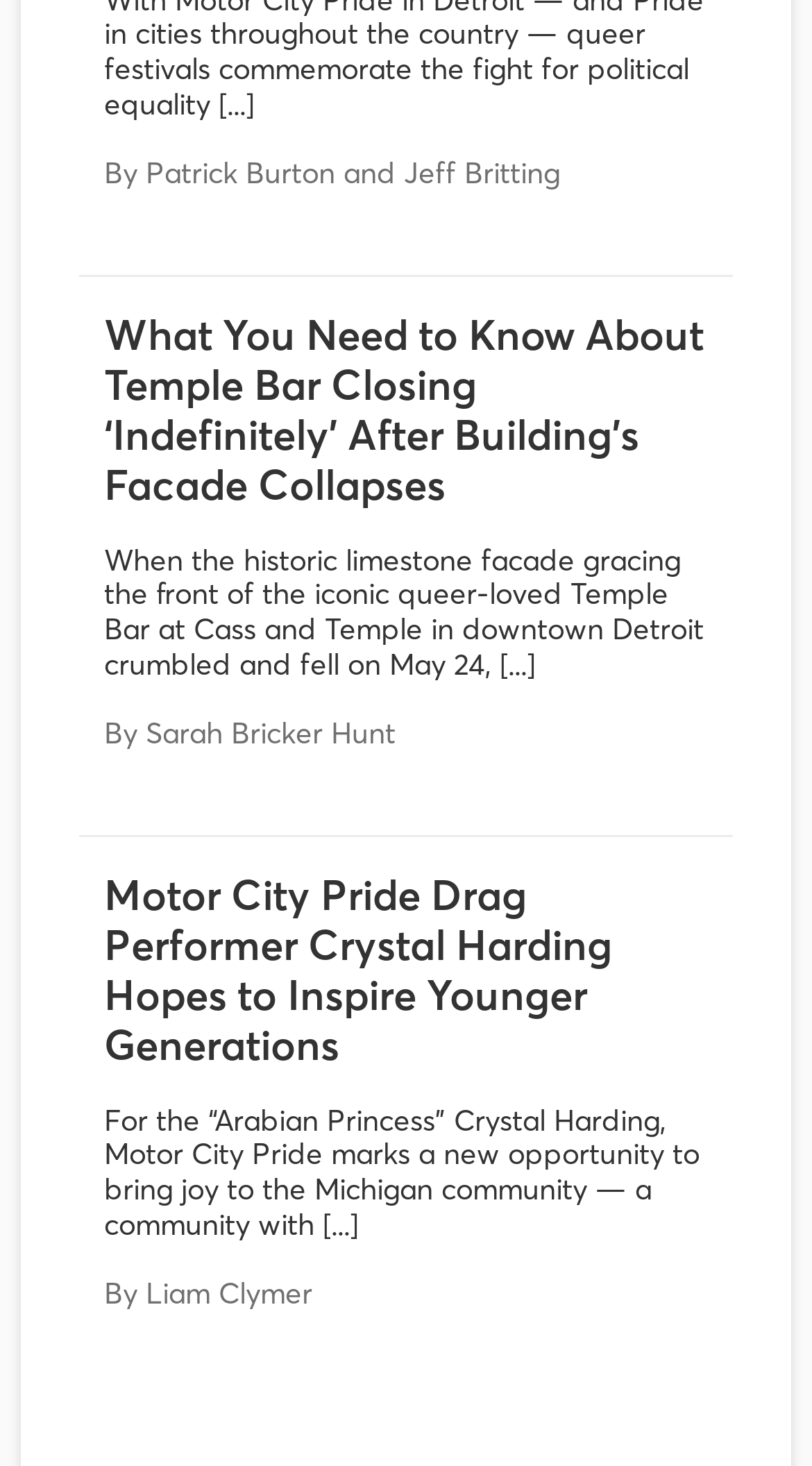Please locate the bounding box coordinates of the element that should be clicked to achieve the given instruction: "visit the home page".

None